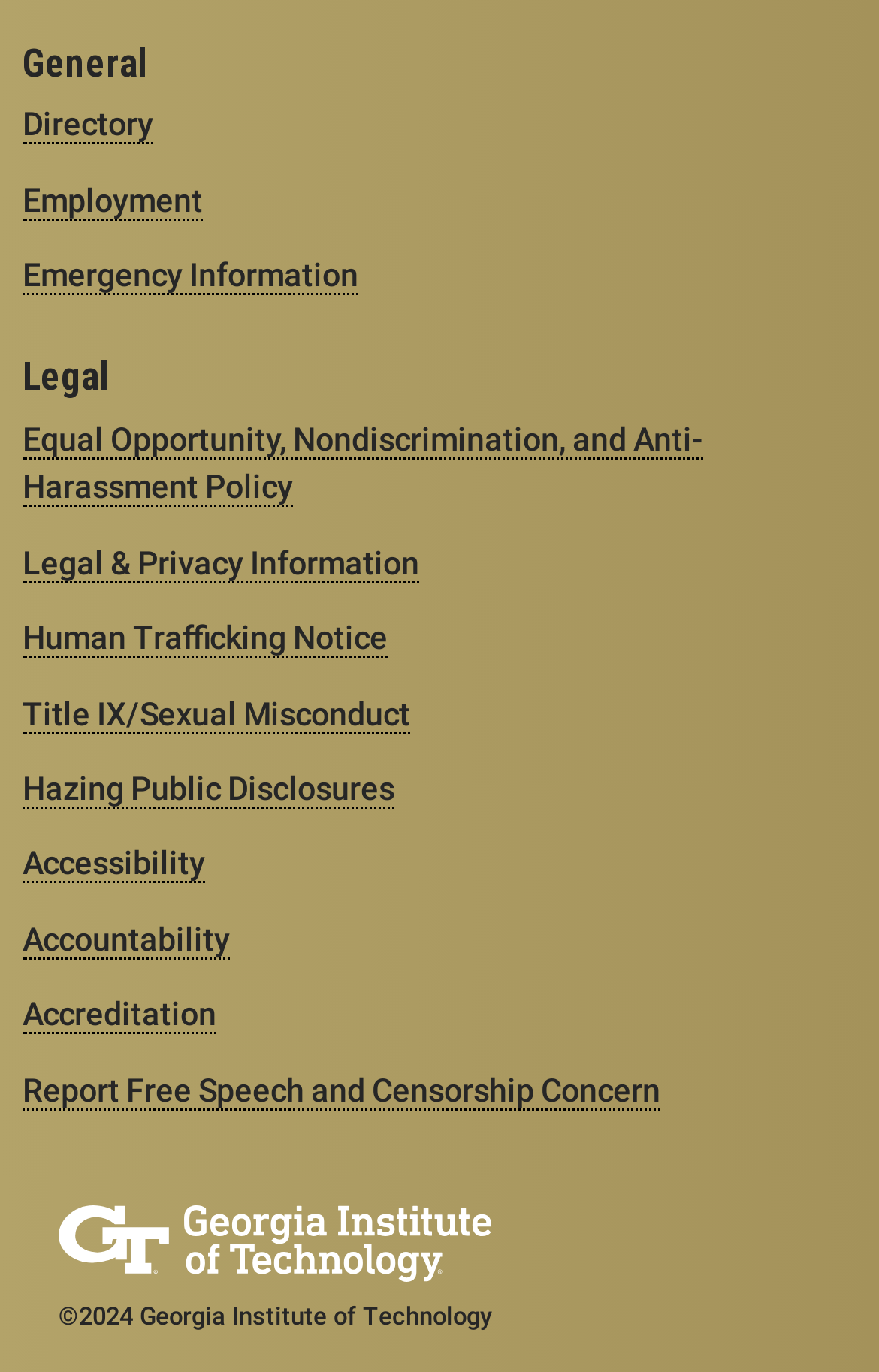Could you provide the bounding box coordinates for the portion of the screen to click to complete this instruction: "Access Emergency Information"?

[0.026, 0.187, 0.408, 0.215]